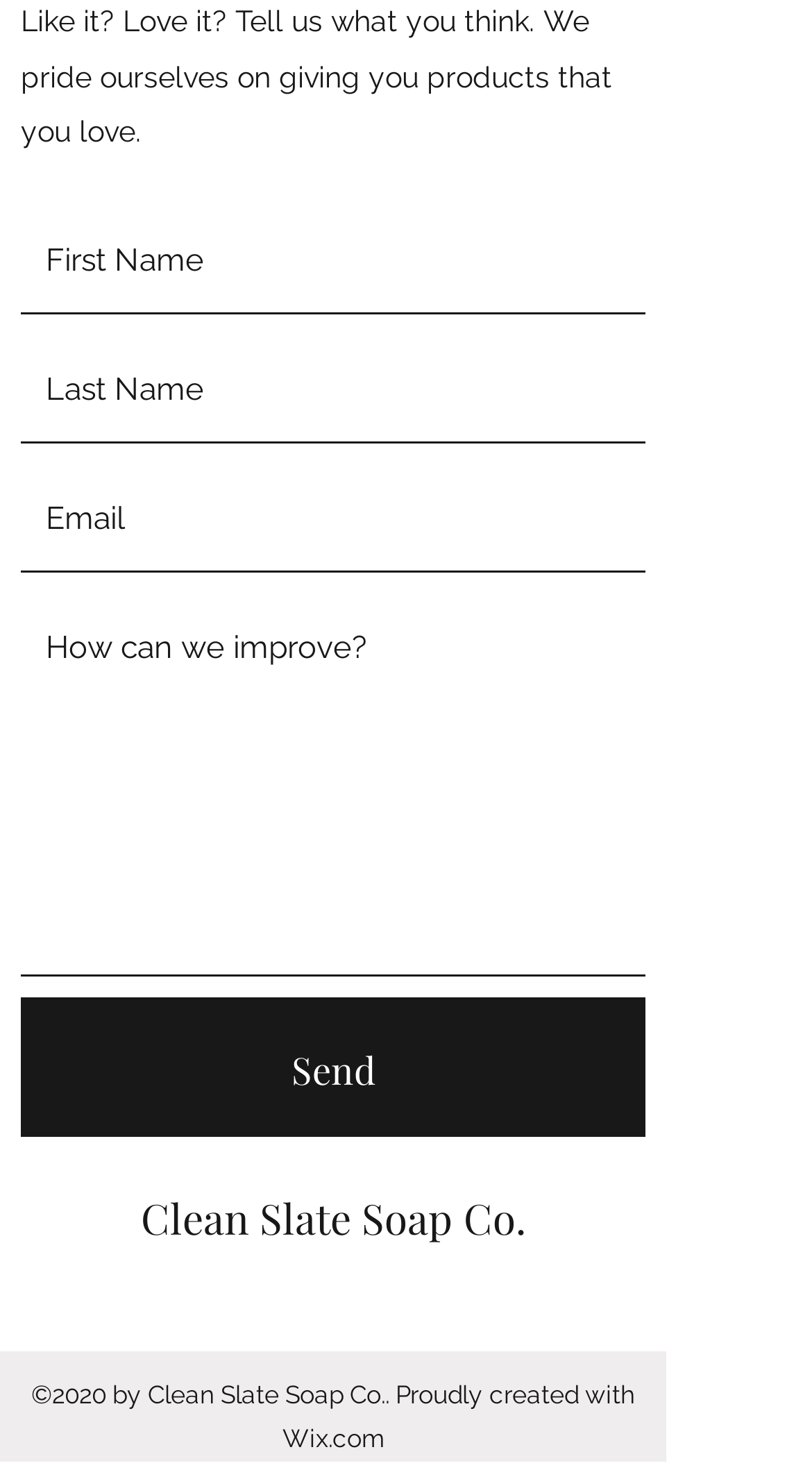Give a one-word or one-phrase response to the question:
What is the purpose of the textboxes?

To collect user feedback